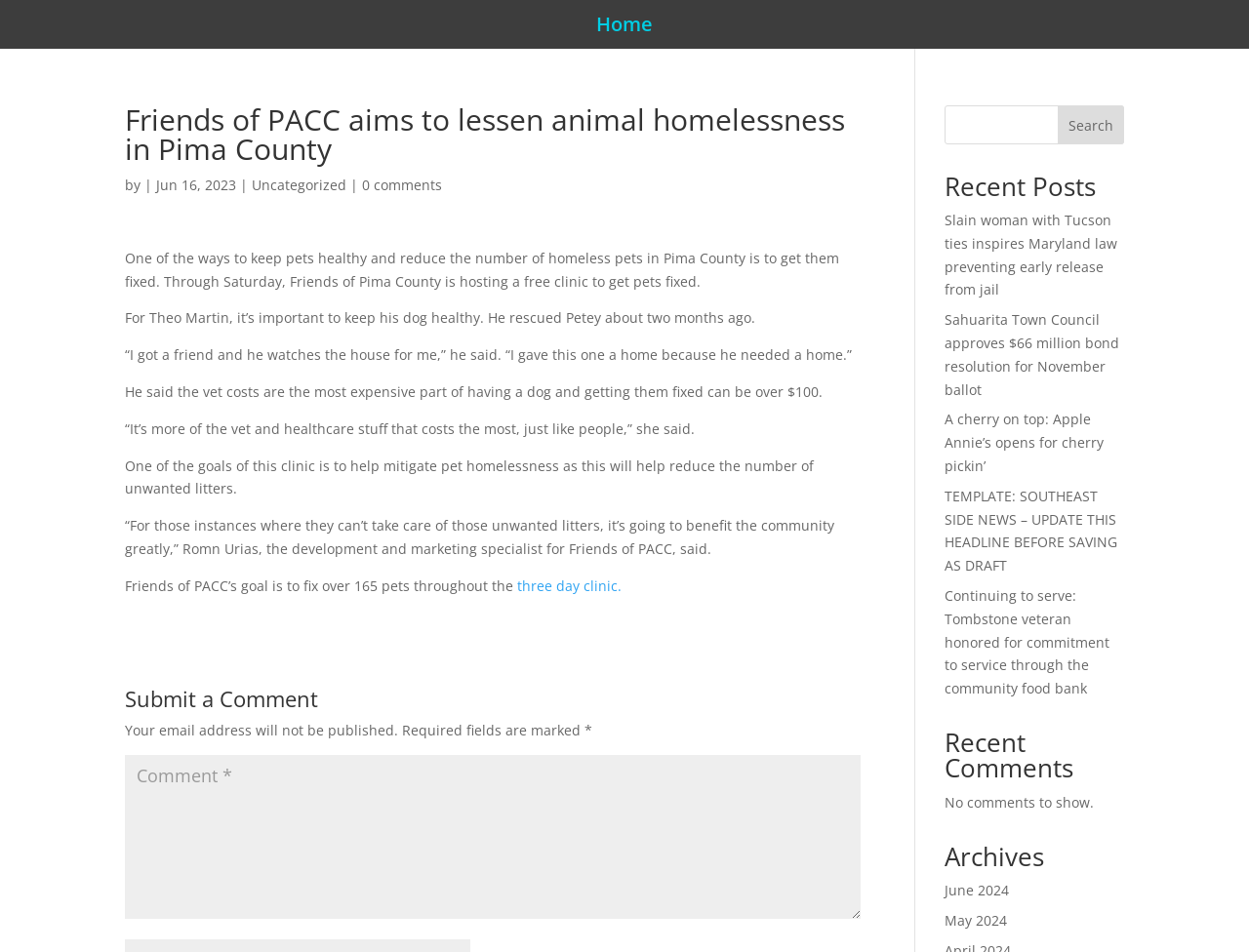Could you provide the bounding box coordinates for the portion of the screen to click to complete this instruction: "Submit a comment"?

[0.1, 0.722, 0.689, 0.755]